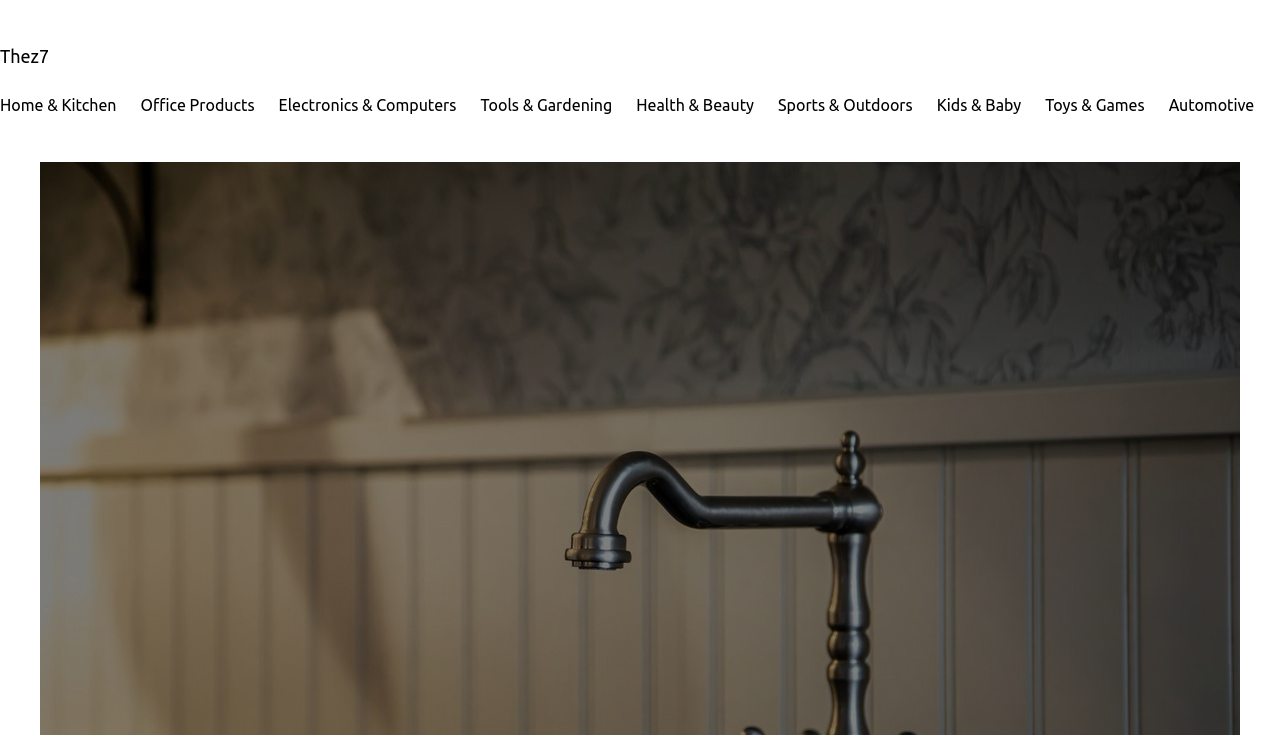What is the purpose of the webpage?
Please craft a detailed and exhaustive response to the question.

Based on the content of the webpage, it appears that the purpose is to review and compare different bar sinks, providing users with information to make an informed decision when purchasing one.